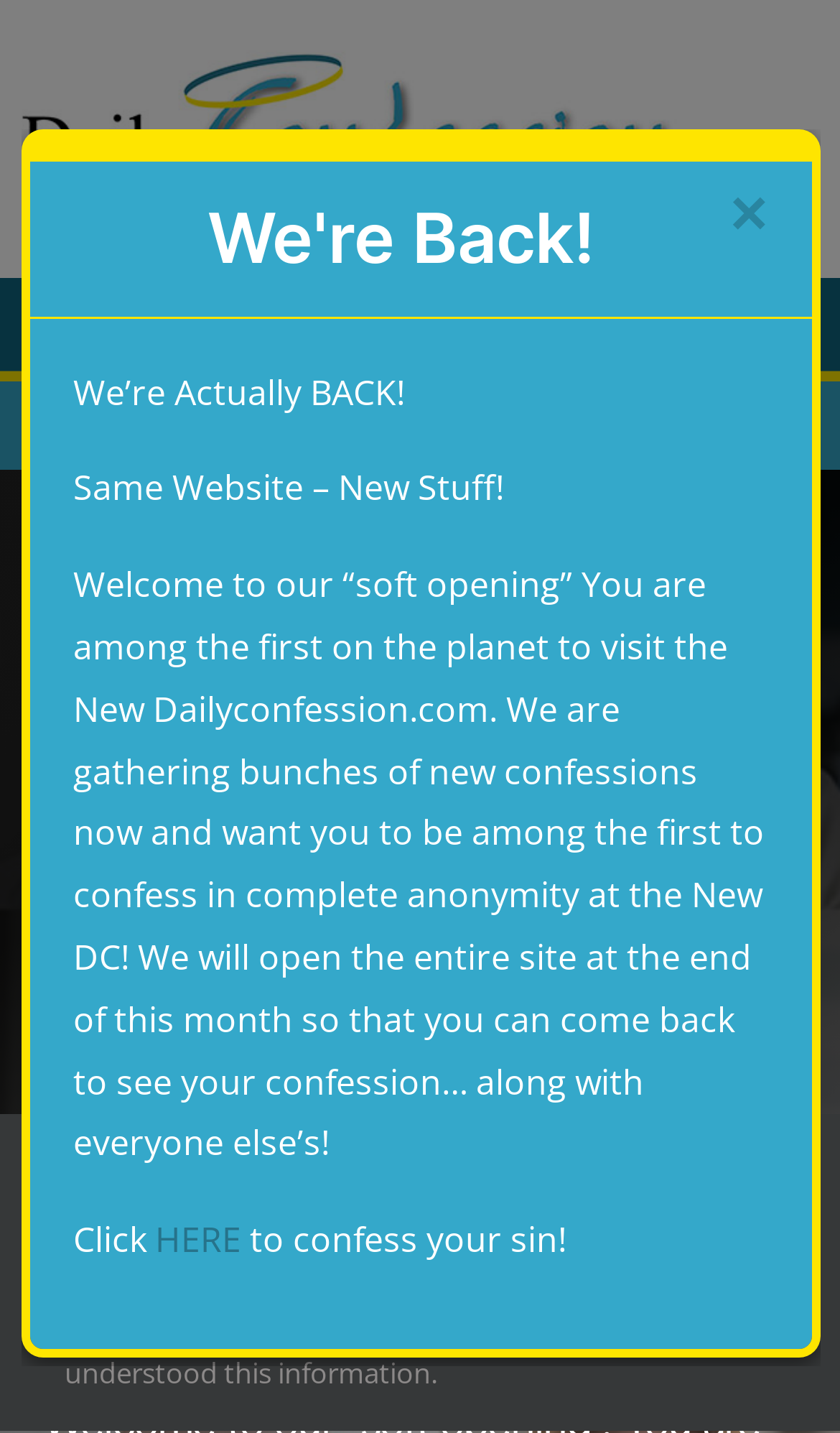Locate the bounding box coordinates of the area you need to click to fulfill this instruction: 'Toggle the navigation menu'. The coordinates must be in the form of four float numbers ranging from 0 to 1: [left, top, right, bottom].

[0.077, 0.268, 0.221, 0.328]